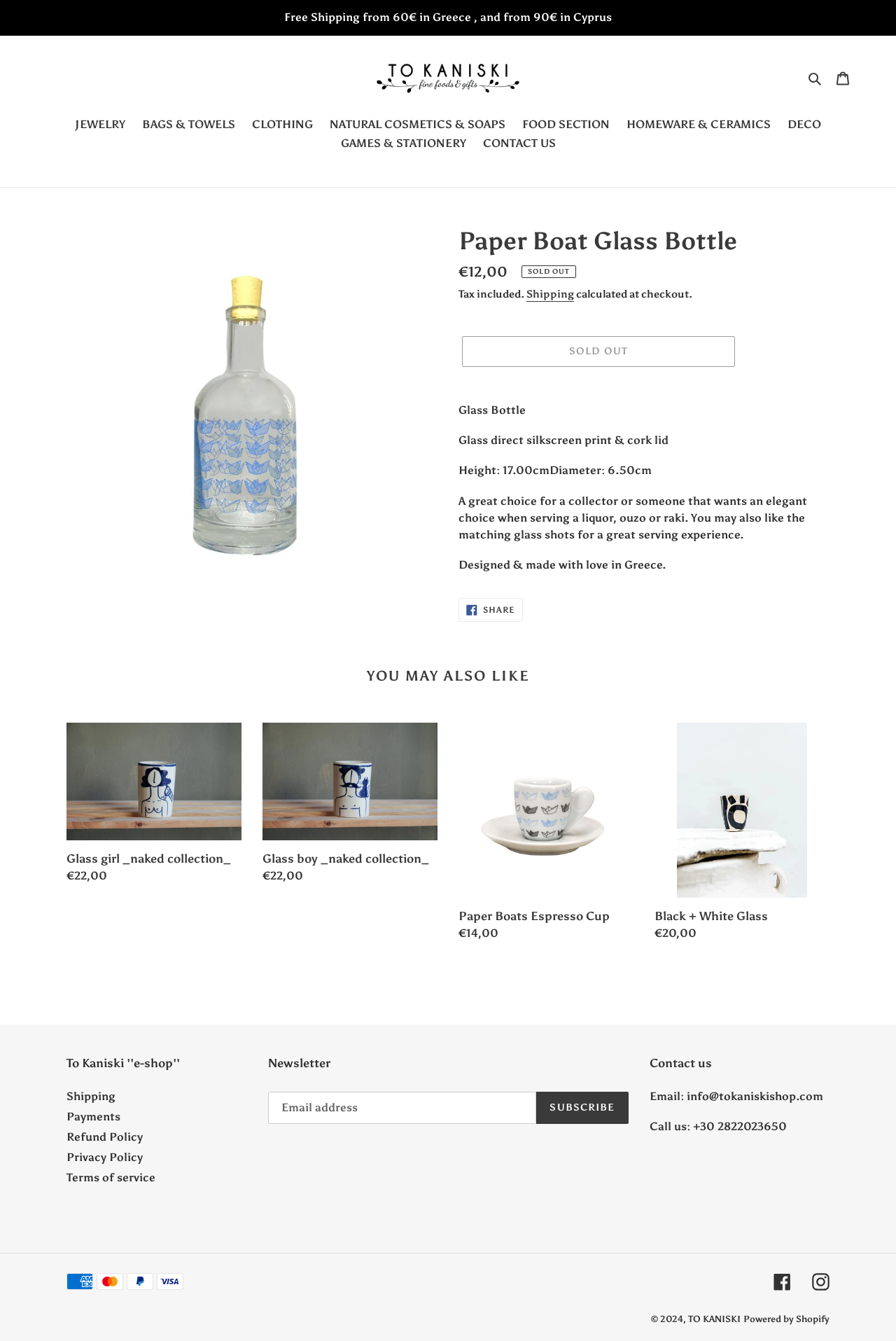Return the bounding box coordinates of the UI element that corresponds to this description: "Glass boy _naked collection_". The coordinates must be given as four float numbers in the range of 0 and 1, [left, top, right, bottom].

[0.293, 0.539, 0.488, 0.664]